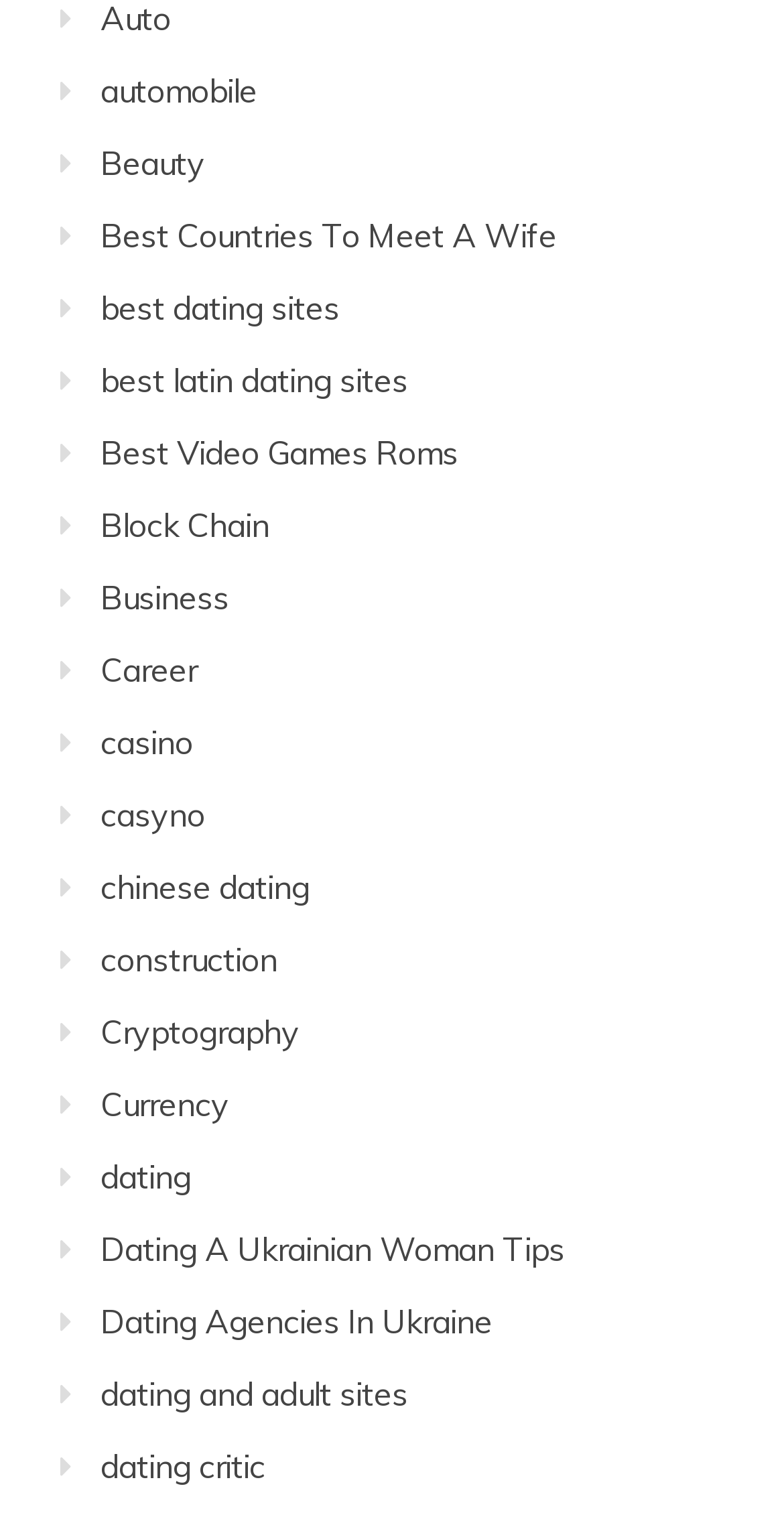Use a single word or phrase to answer the question:
How many links are related to dating?

7